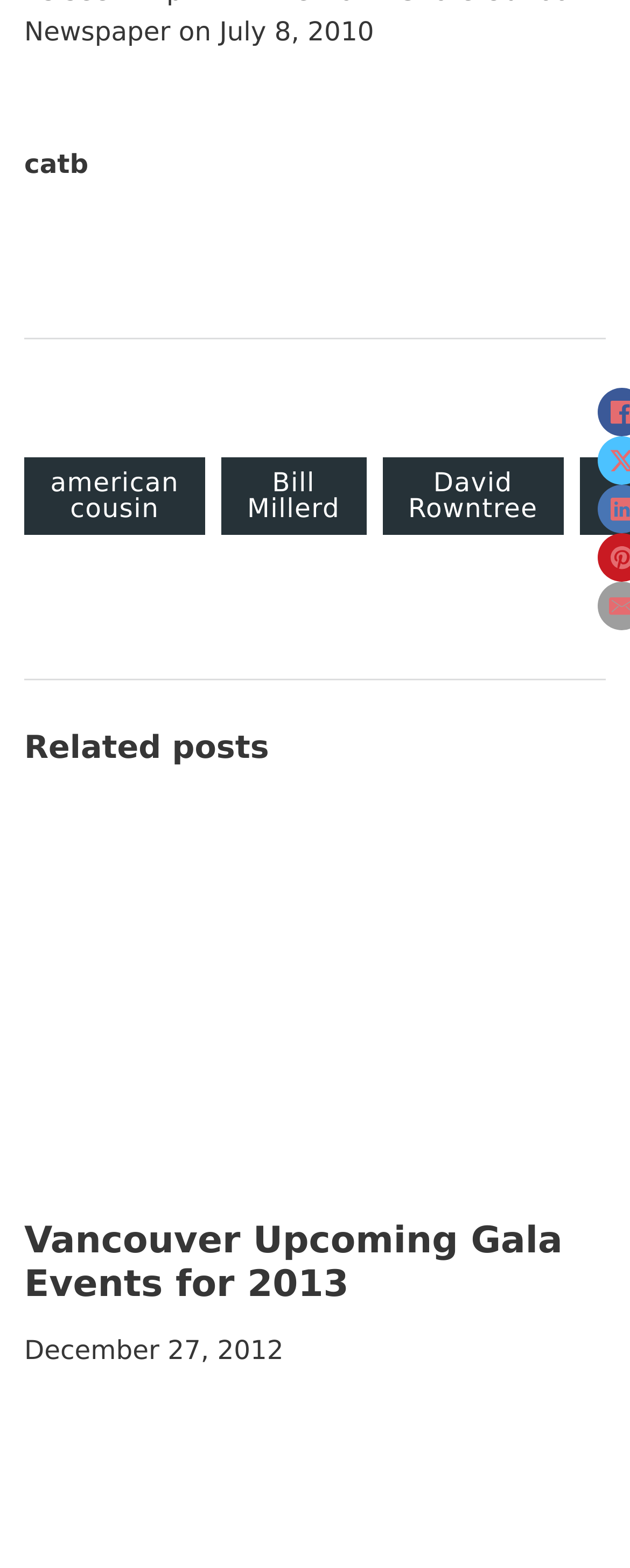Reply to the question below using a single word or brief phrase:
What is the title of the article related to Vancouver?

Vancouver Upcoming Gala Events for 2013